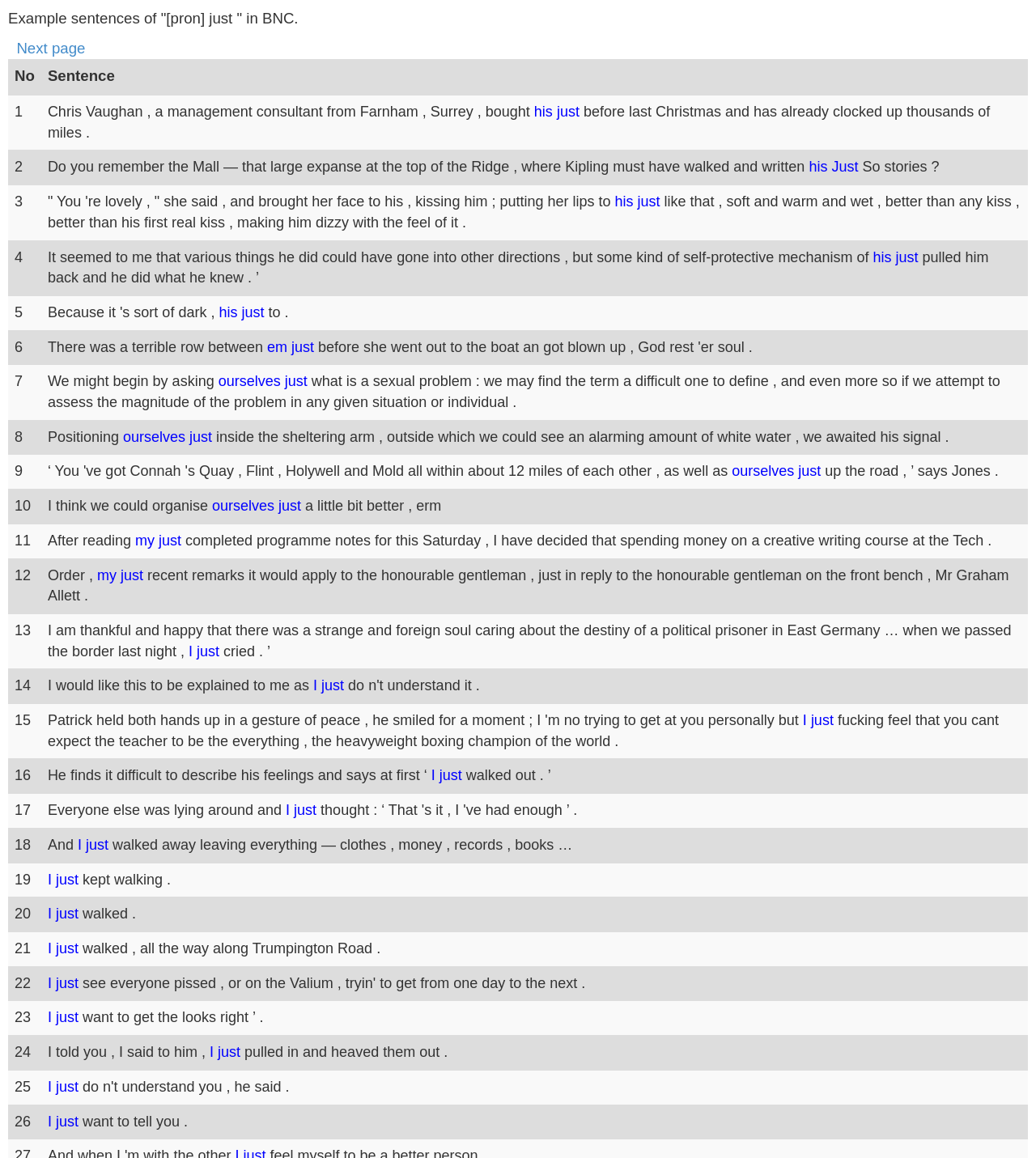Answer the question with a brief word or phrase:
What is the content of the second column in the table?

Sentences or paragraphs of text